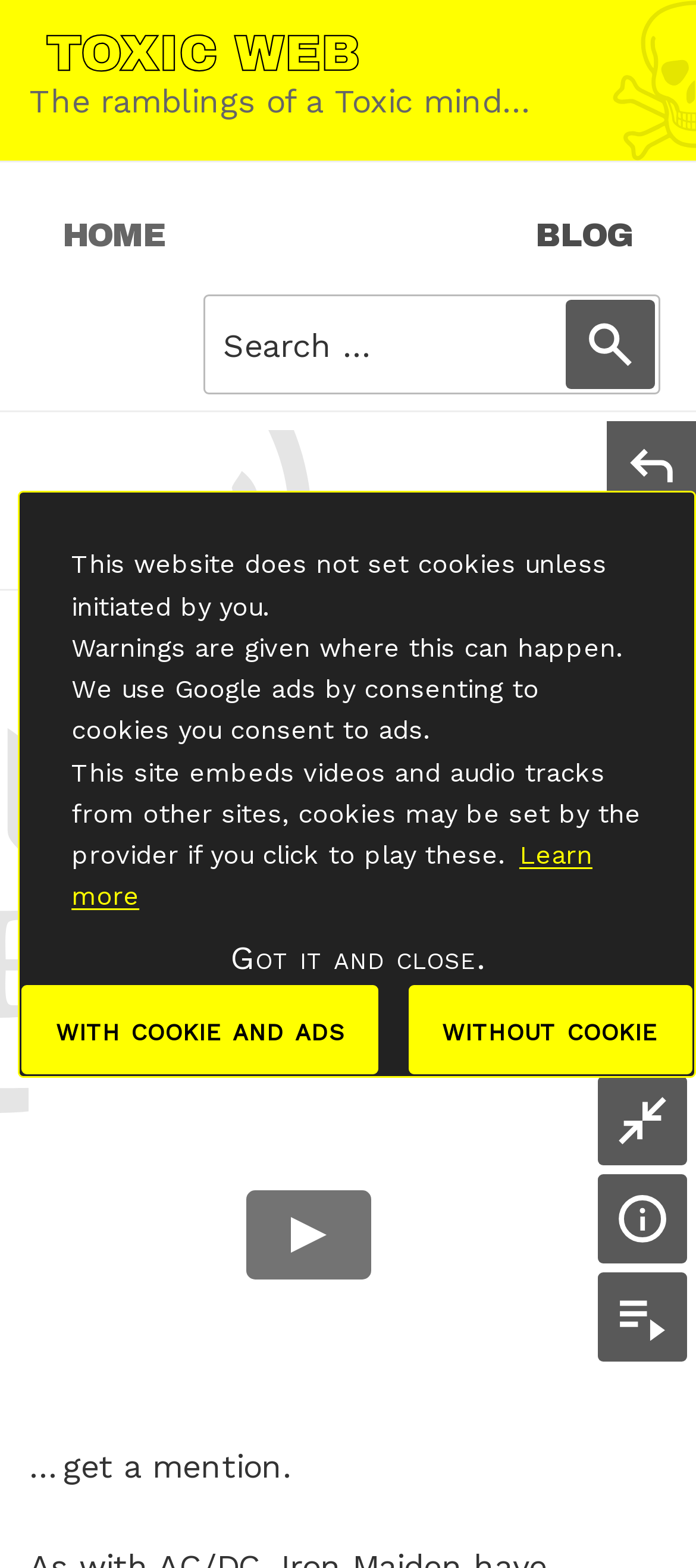Provide a single word or phrase answer to the question: 
What is the title of the blog post?

Well after ‘DC Maiden have to…